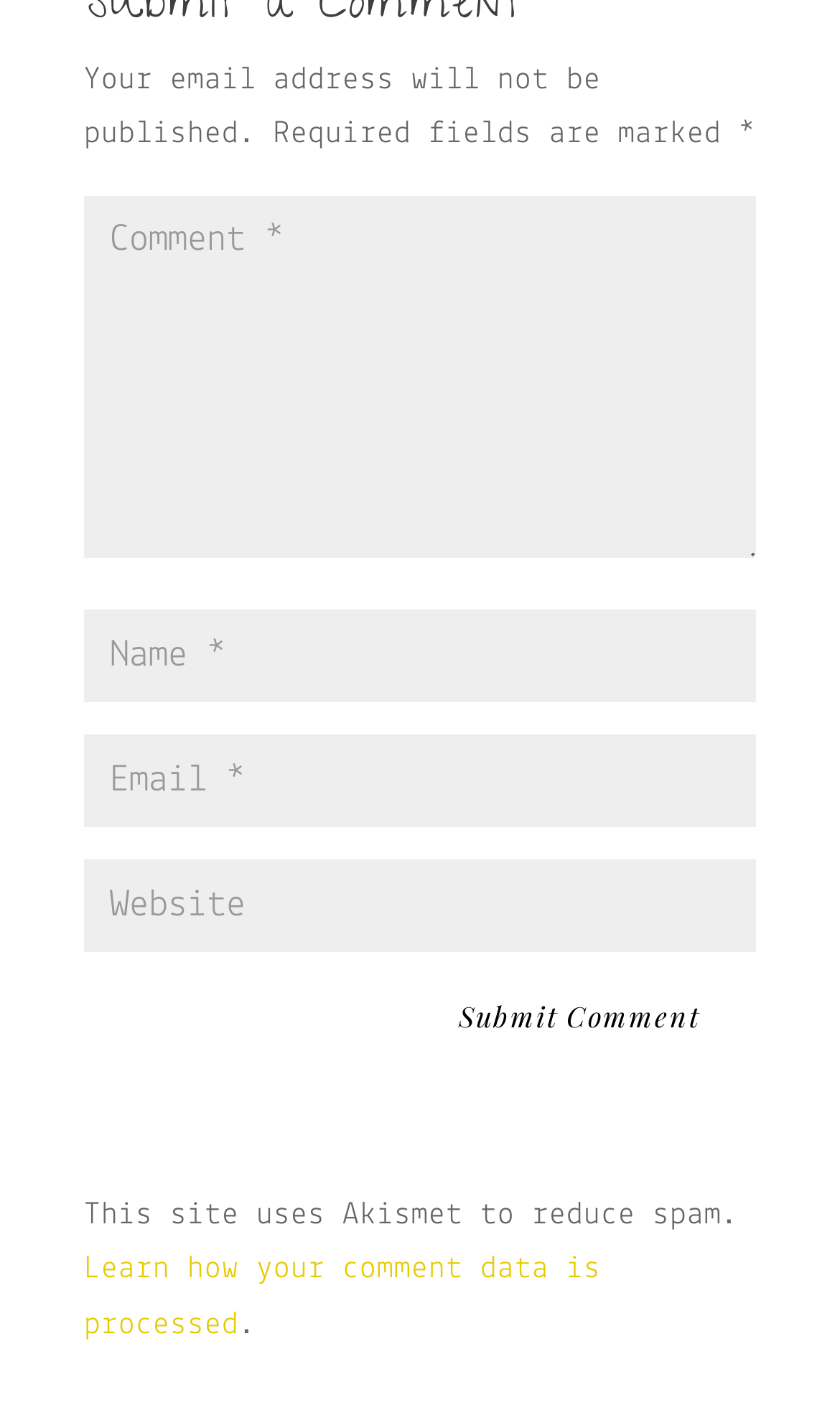Provide your answer in a single word or phrase: 
What is required to submit a comment?

Name, Comment, Email